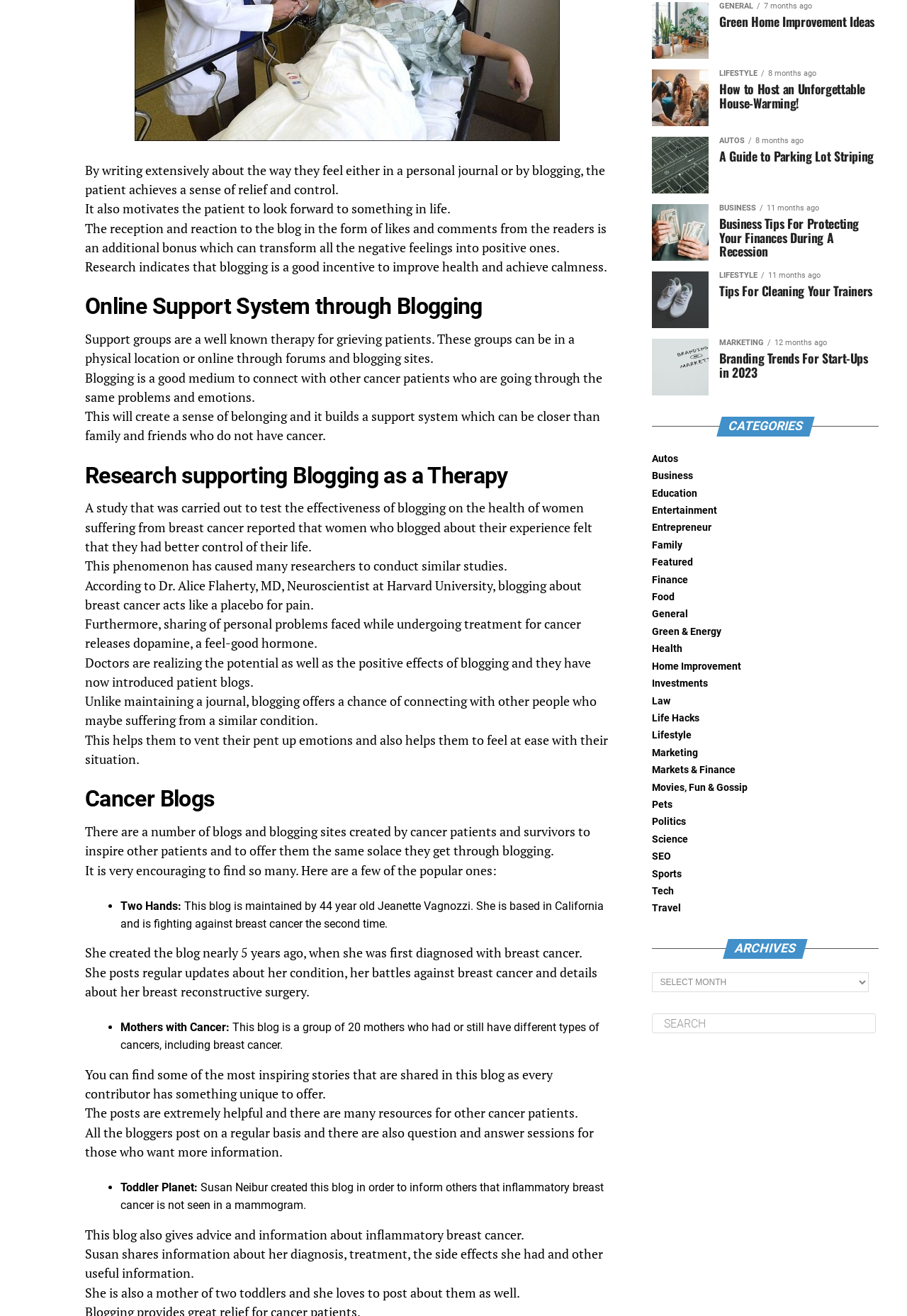Using the details from the image, please elaborate on the following question: What is the name of the doctor who says blogging acts like a placebo for pain?

According to the webpage, Dr. Alice Flaherty, a neuroscientist at Harvard University, believes that blogging about breast cancer can act as a placebo for pain, which is a positive effect.